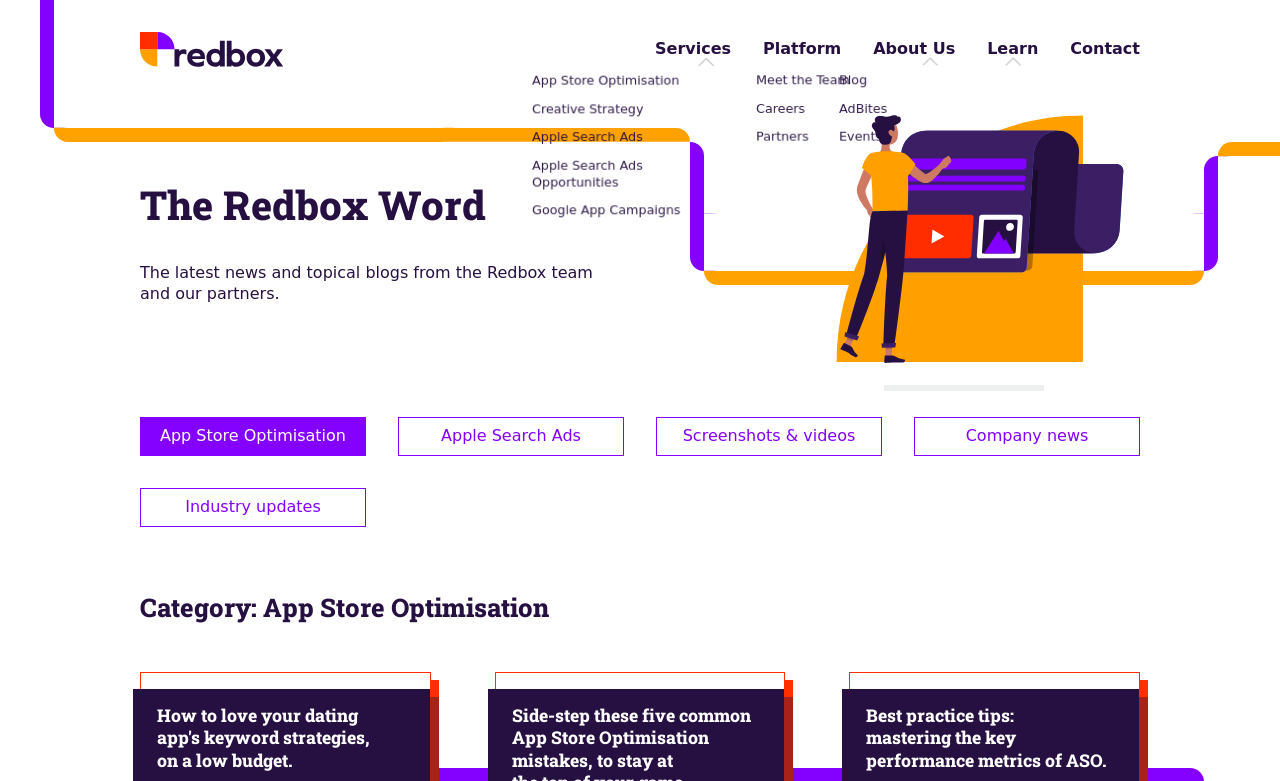How many links are there in the navigation menu?
Look at the webpage screenshot and answer the question with a detailed explanation.

The navigation menu contains 9 links, which are 'App Store Optimisation', 'Creative Strategy', 'Apple Search Ads', 'Apple Search Ads Opportunities', 'Google App Campaigns', 'Meet the Team', 'Careers', 'Partners', and 'Blog'.